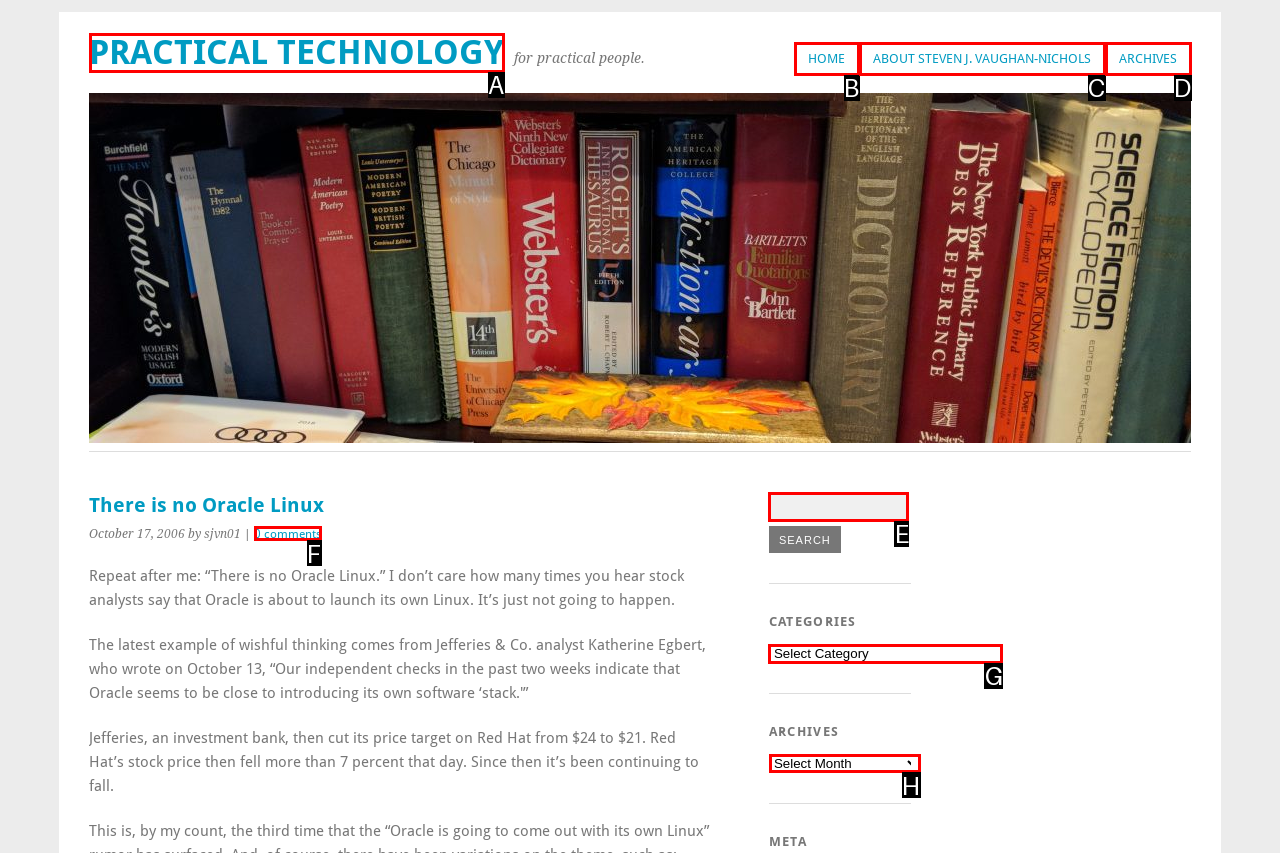Identify the correct option to click in order to complete this task: view archives
Answer with the letter of the chosen option directly.

H